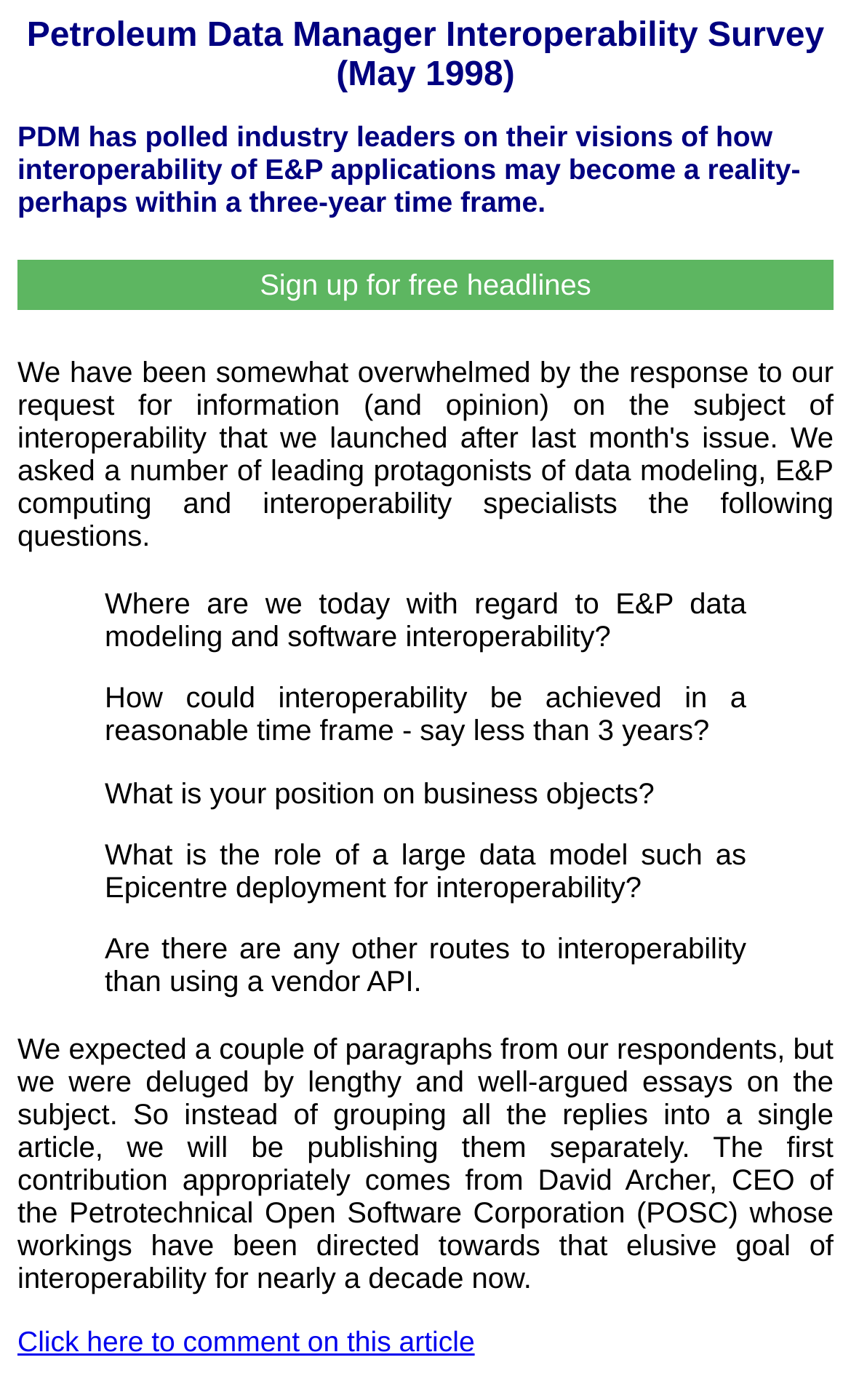What is the purpose of the button at the top of the page?
Provide a detailed answer to the question using information from the image.

The purpose of the button at the top of the page can be determined by reading the text on the button which says 'Sign up for free headlines'.